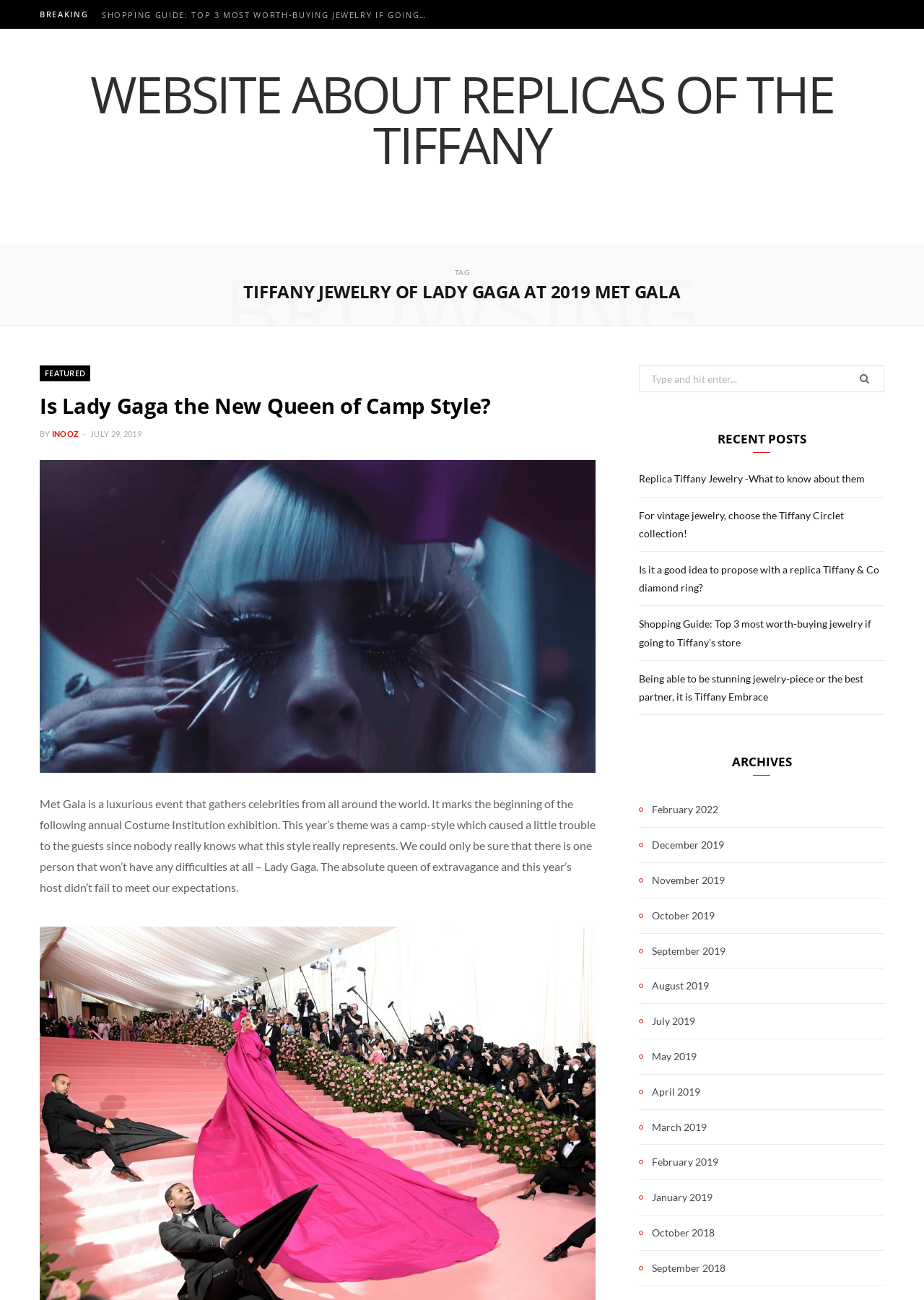Please identify the bounding box coordinates for the region that you need to click to follow this instruction: "View archives from July 2019".

[0.691, 0.779, 0.752, 0.792]